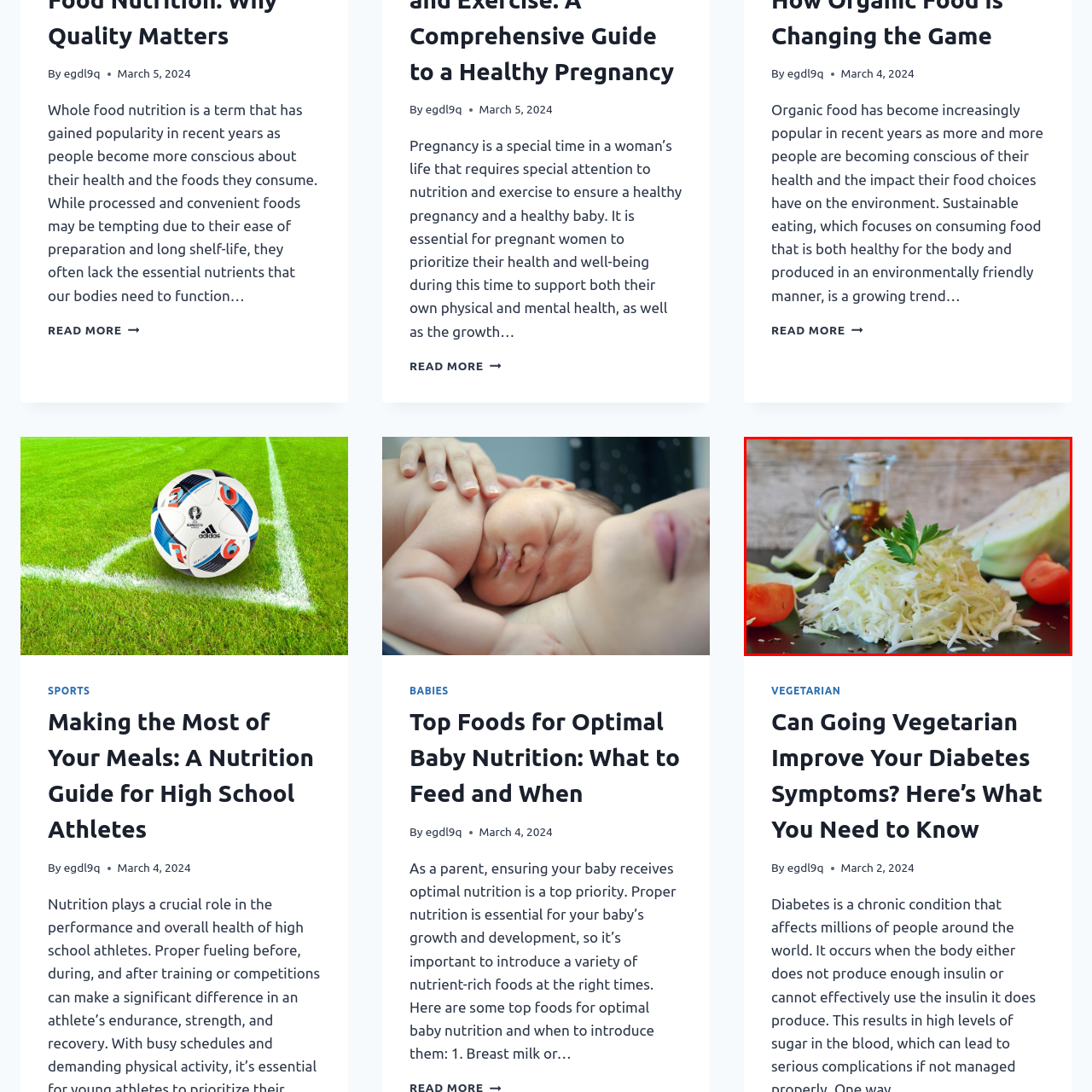Look at the image inside the red boundary and respond to the question with a single word or phrase: What is showcased by the cut half of the cabbage?

Crisp texture and green hues